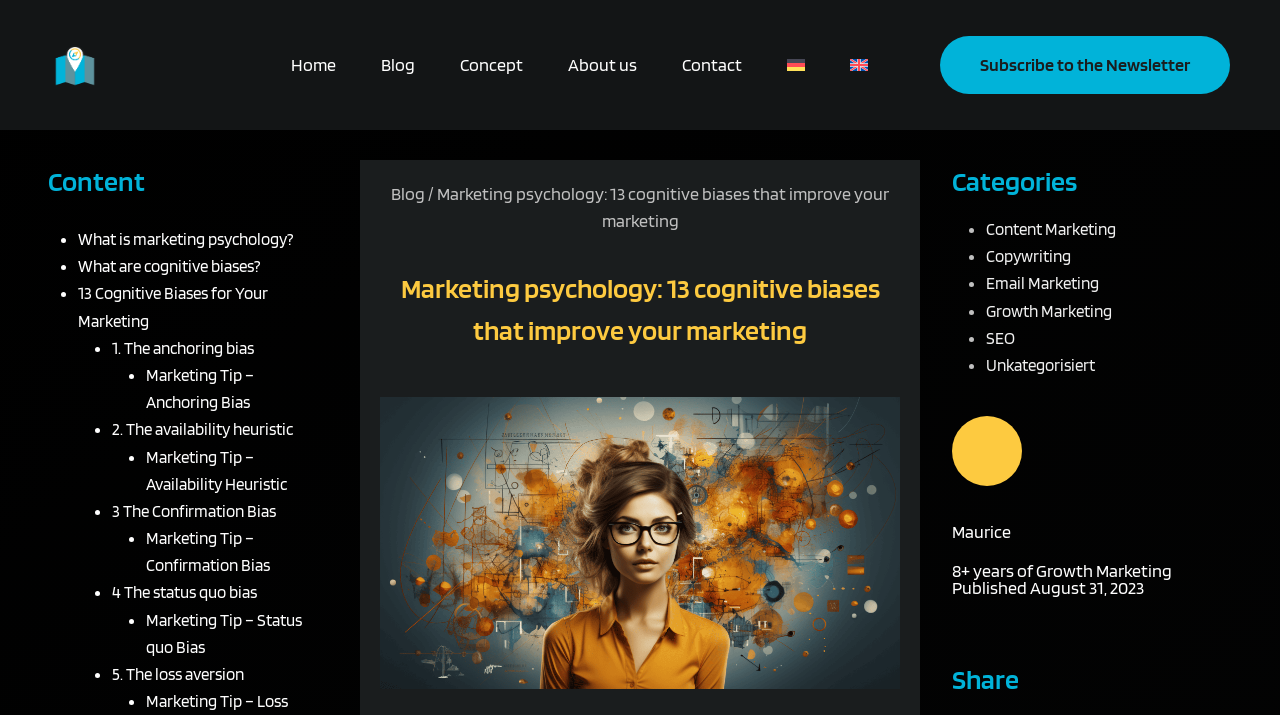What is the name of the blog?
Please provide a detailed answer to the question.

I found a link with the text 'GrowthMarketing' and an image with the same name, which suggests that GrowthMarketing is the name of the blog.